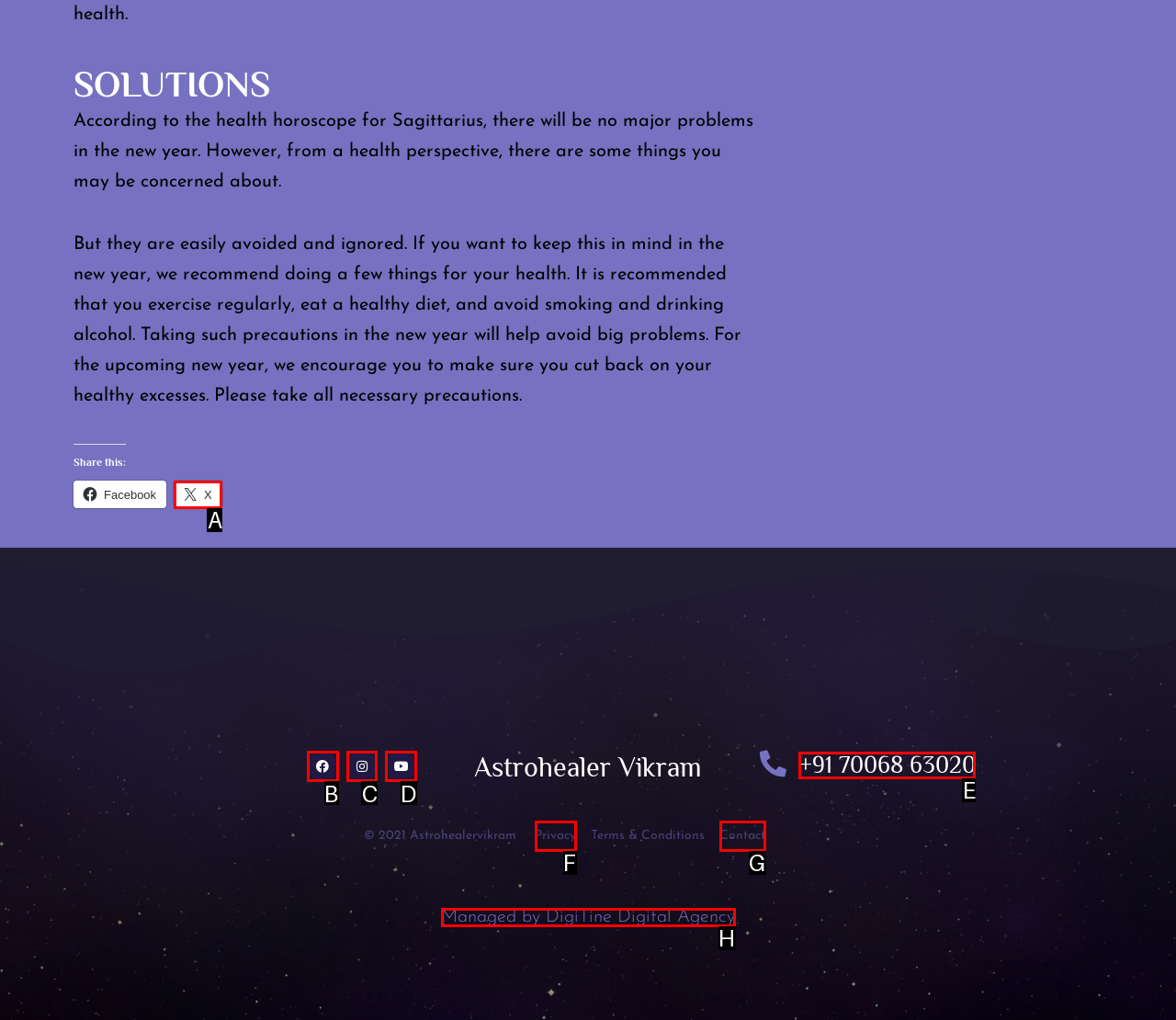Find the option that matches this description: FSM ONLINE
Provide the corresponding letter directly.

None